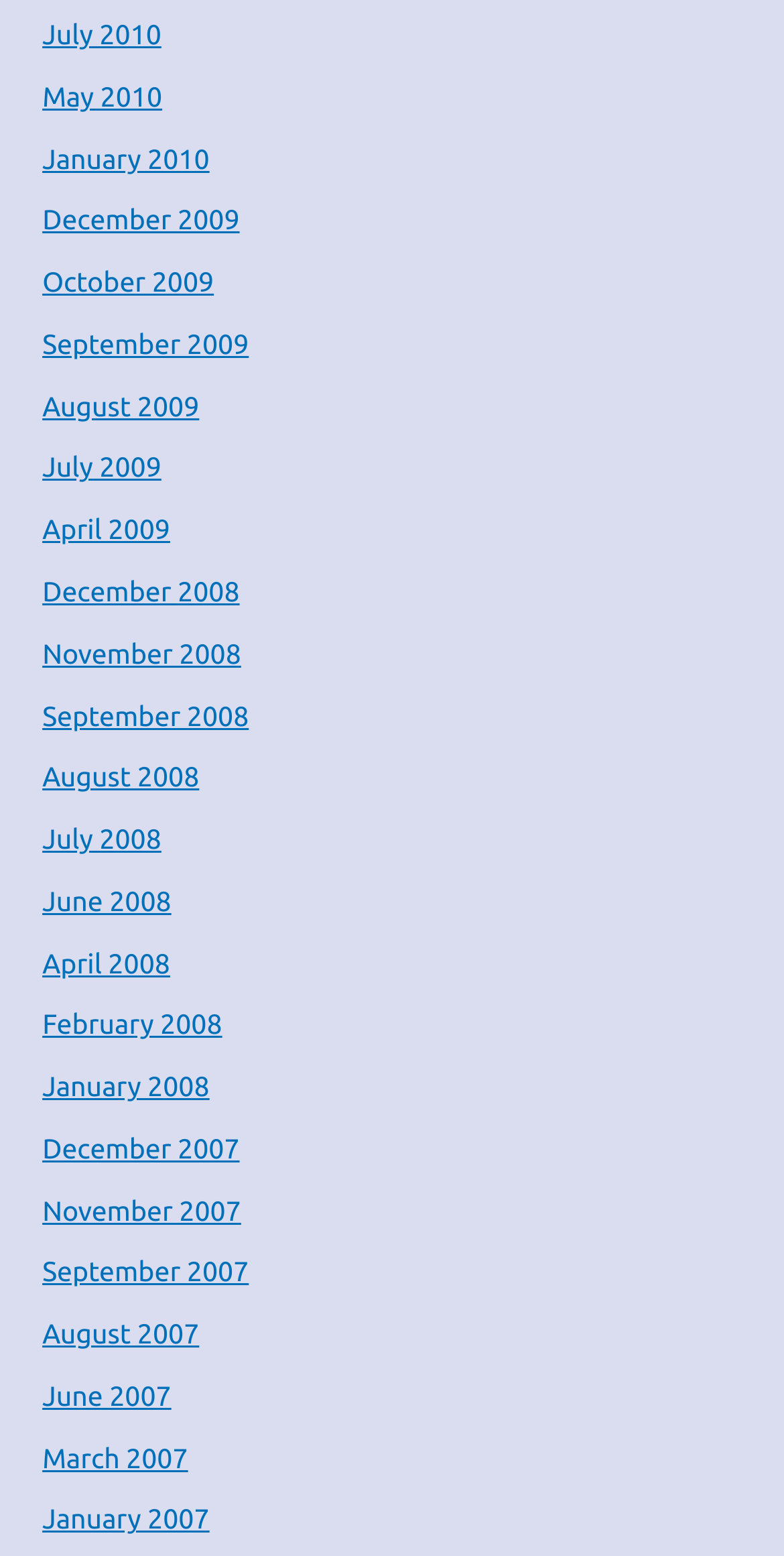Please identify the bounding box coordinates of the region to click in order to complete the given instruction: "check June 2008". The coordinates should be four float numbers between 0 and 1, i.e., [left, top, right, bottom].

[0.054, 0.568, 0.219, 0.589]